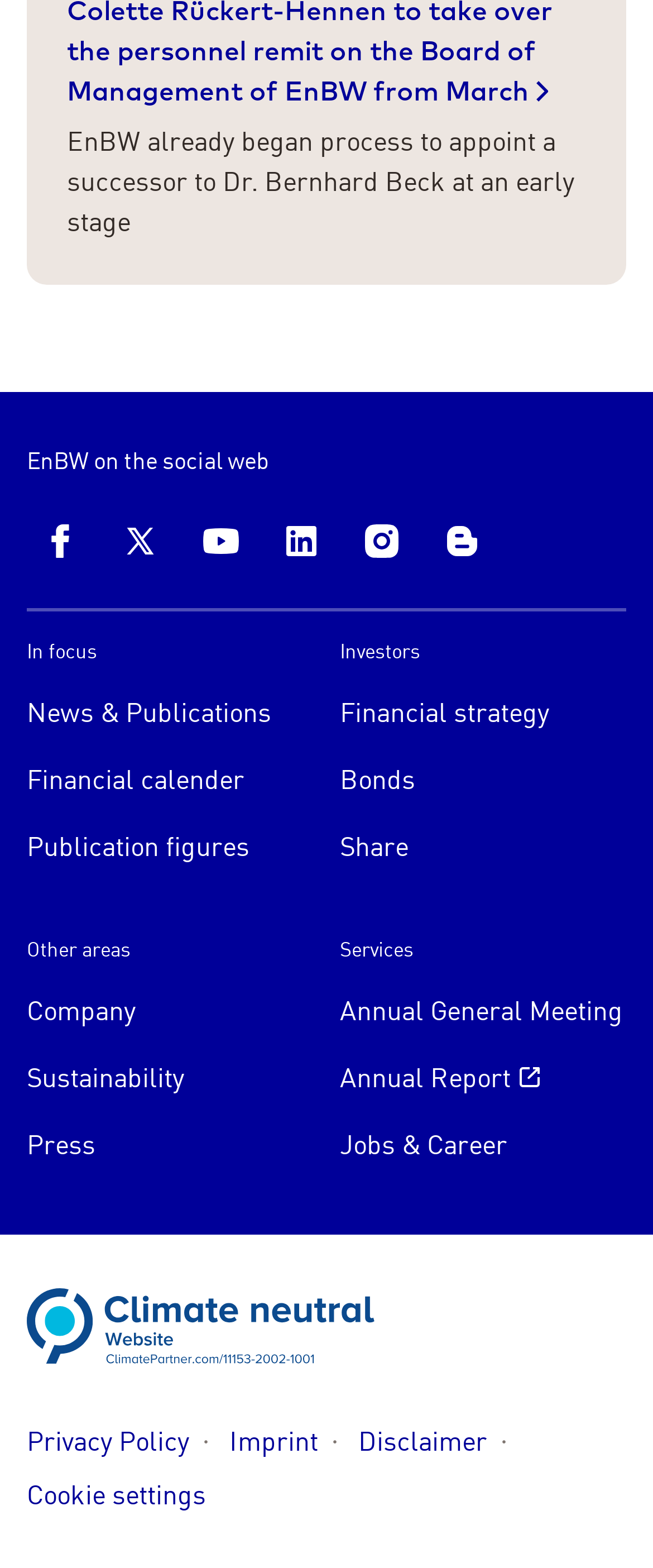Please provide a detailed answer to the question below based on the screenshot: 
What is the last link in the 'In focus' category?

The 'In focus' category has three links: 'News & Publications', 'Financial calender', and 'Publication figures'. The last link in this category is 'Publication figures'.